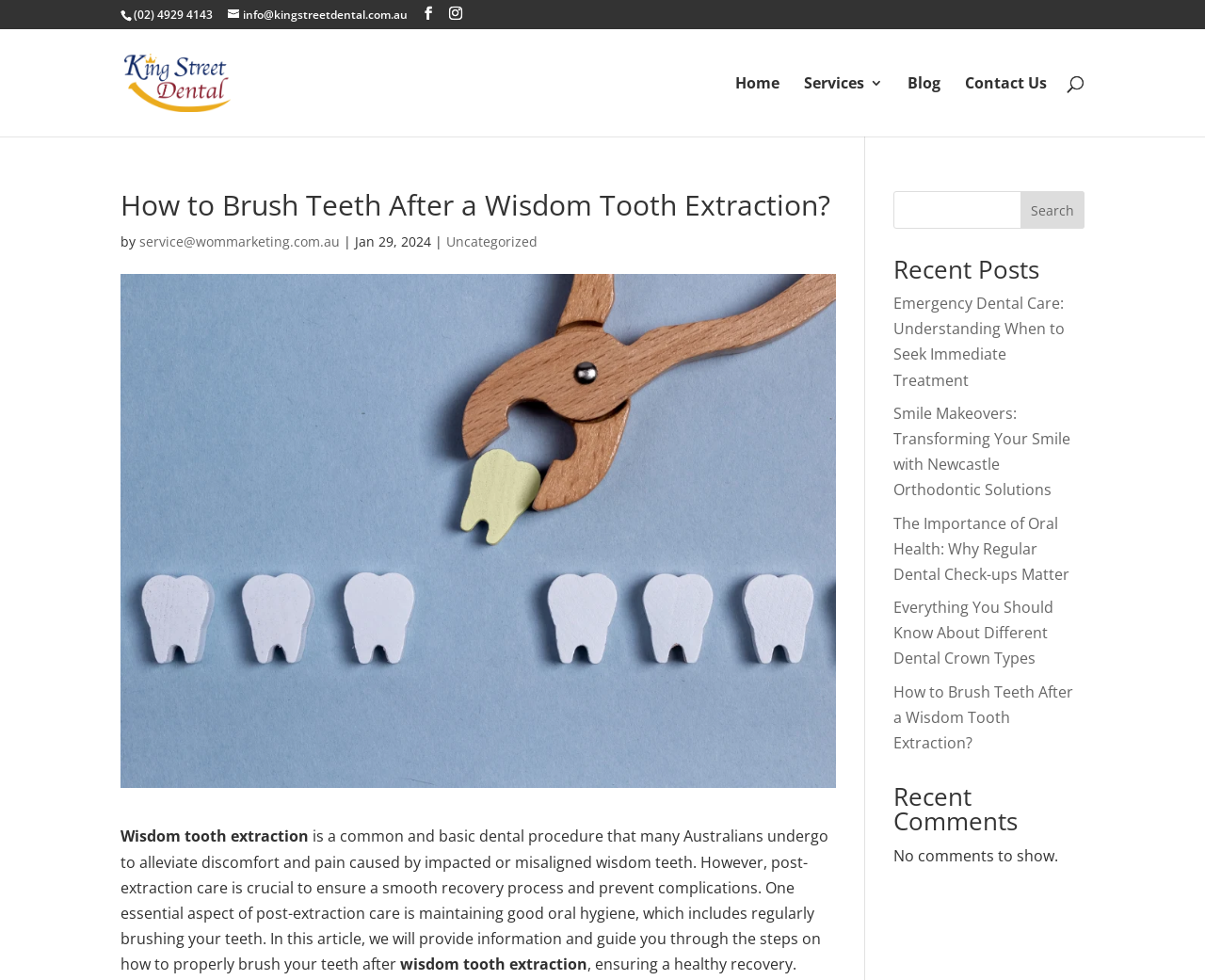What is the phone number of King Street Dental?
Based on the image, respond with a single word or phrase.

(02) 4929 4143